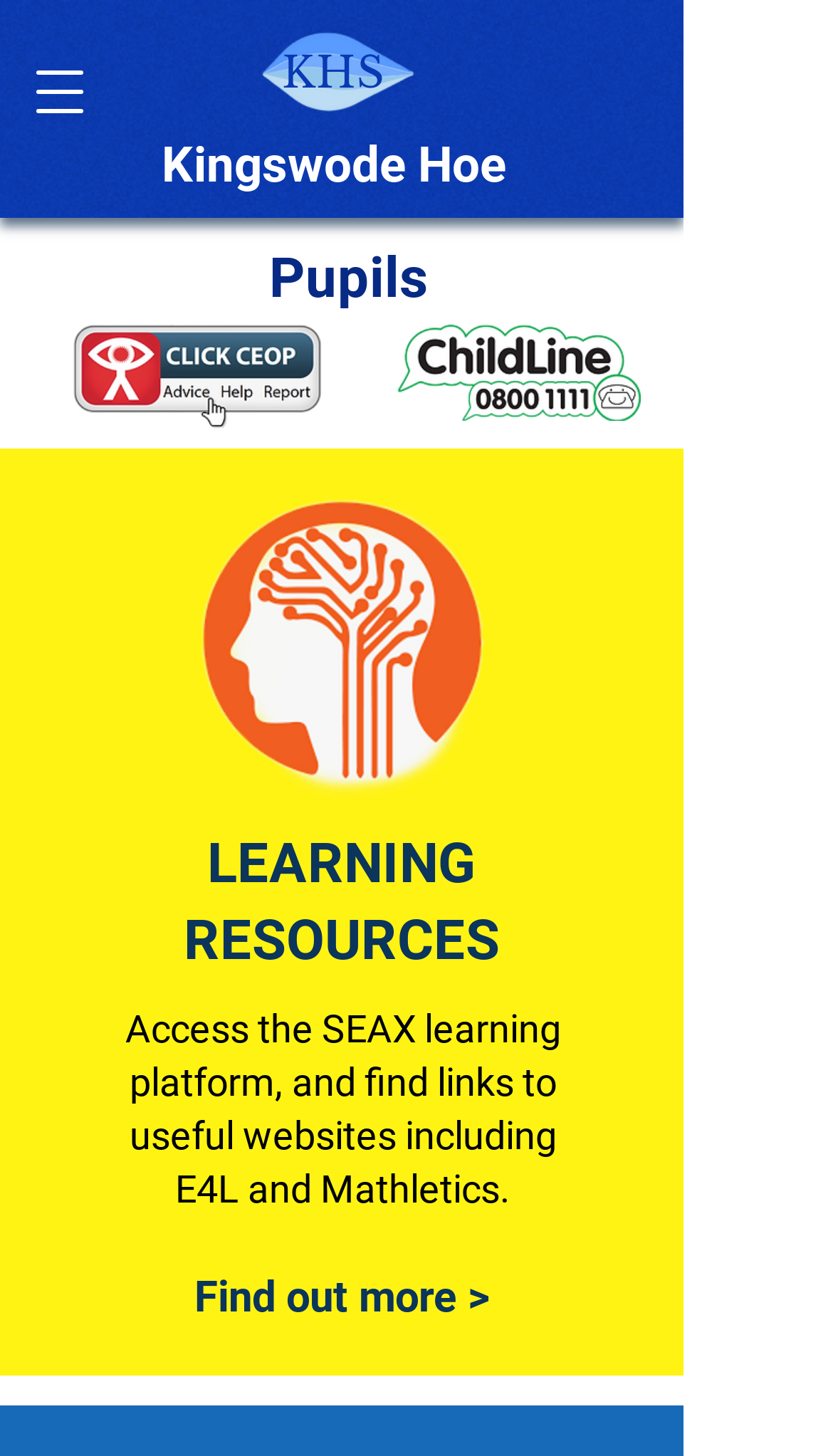Based on the image, provide a detailed and complete answer to the question: 
What can be accessed through the SEAX learning platform?

According to the StaticText element, the SEAX learning platform provides access to useful websites including E4L and Mathletics, which are likely educational resources for students.